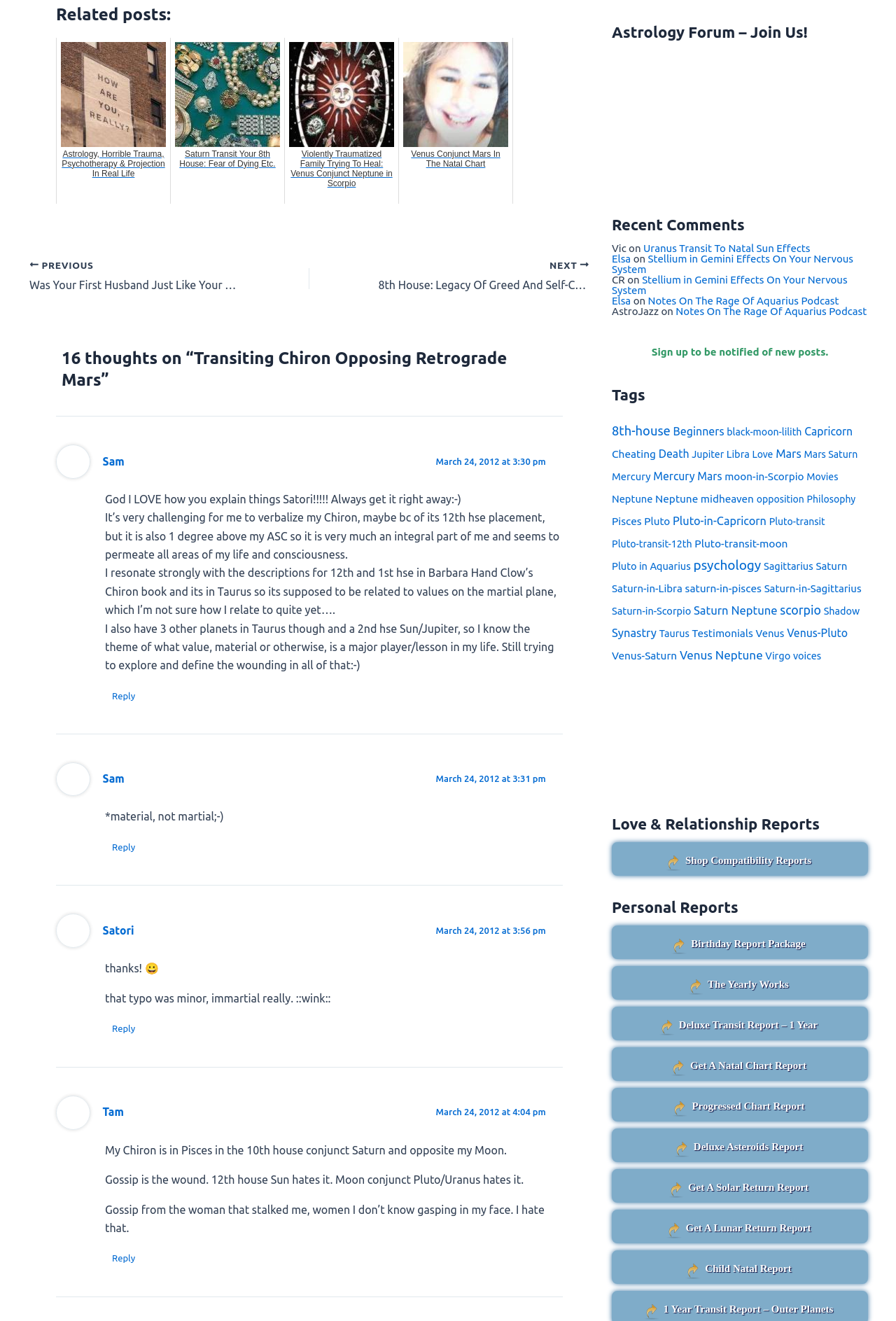Could you highlight the region that needs to be clicked to execute the instruction: "View the article 'Transiting Chiron Opposing Retrograde Mars'"?

[0.062, 0.315, 0.628, 0.555]